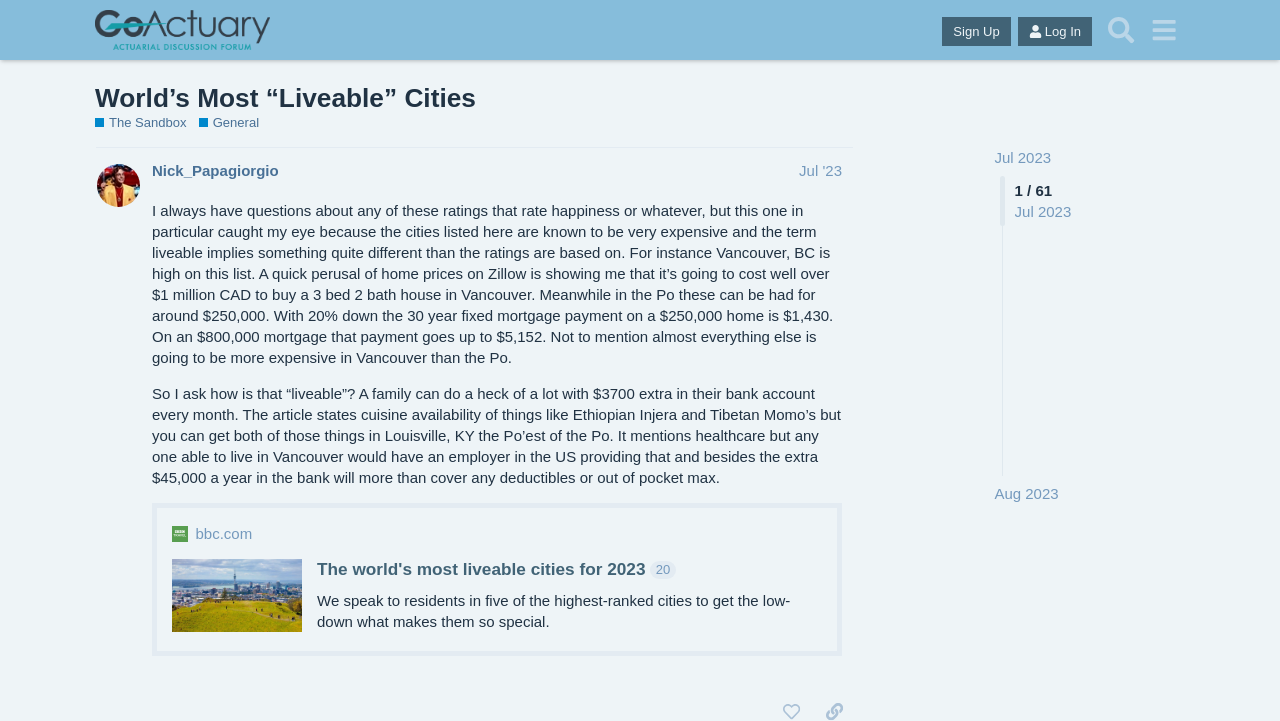Determine the bounding box coordinates of the area to click in order to meet this instruction: "Search for something".

[0.859, 0.012, 0.892, 0.071]